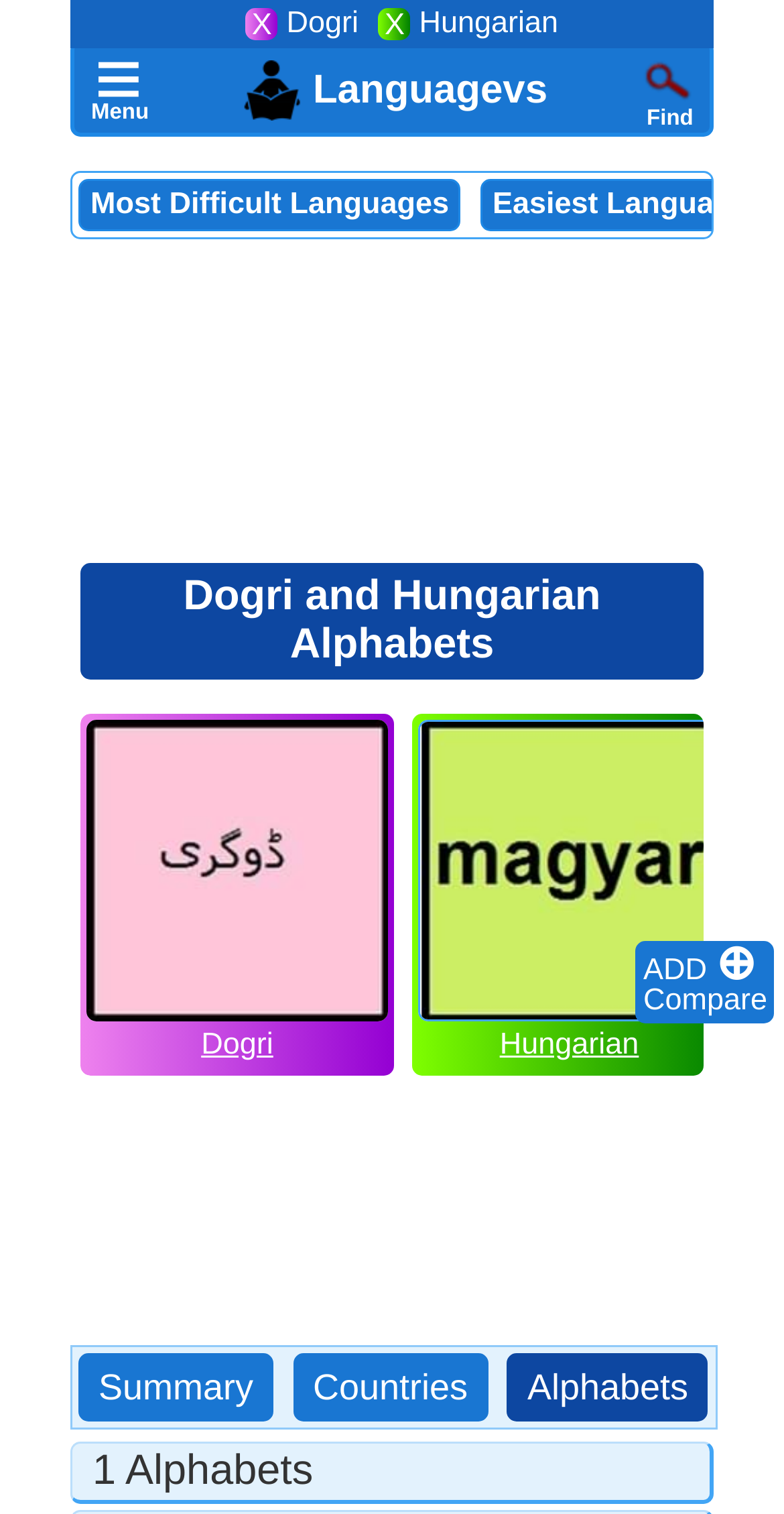Please specify the bounding box coordinates of the clickable region to carry out the following instruction: "Remove Dogri". The coordinates should be four float numbers between 0 and 1, in the format [left, top, right, bottom].

[0.314, 0.005, 0.355, 0.028]